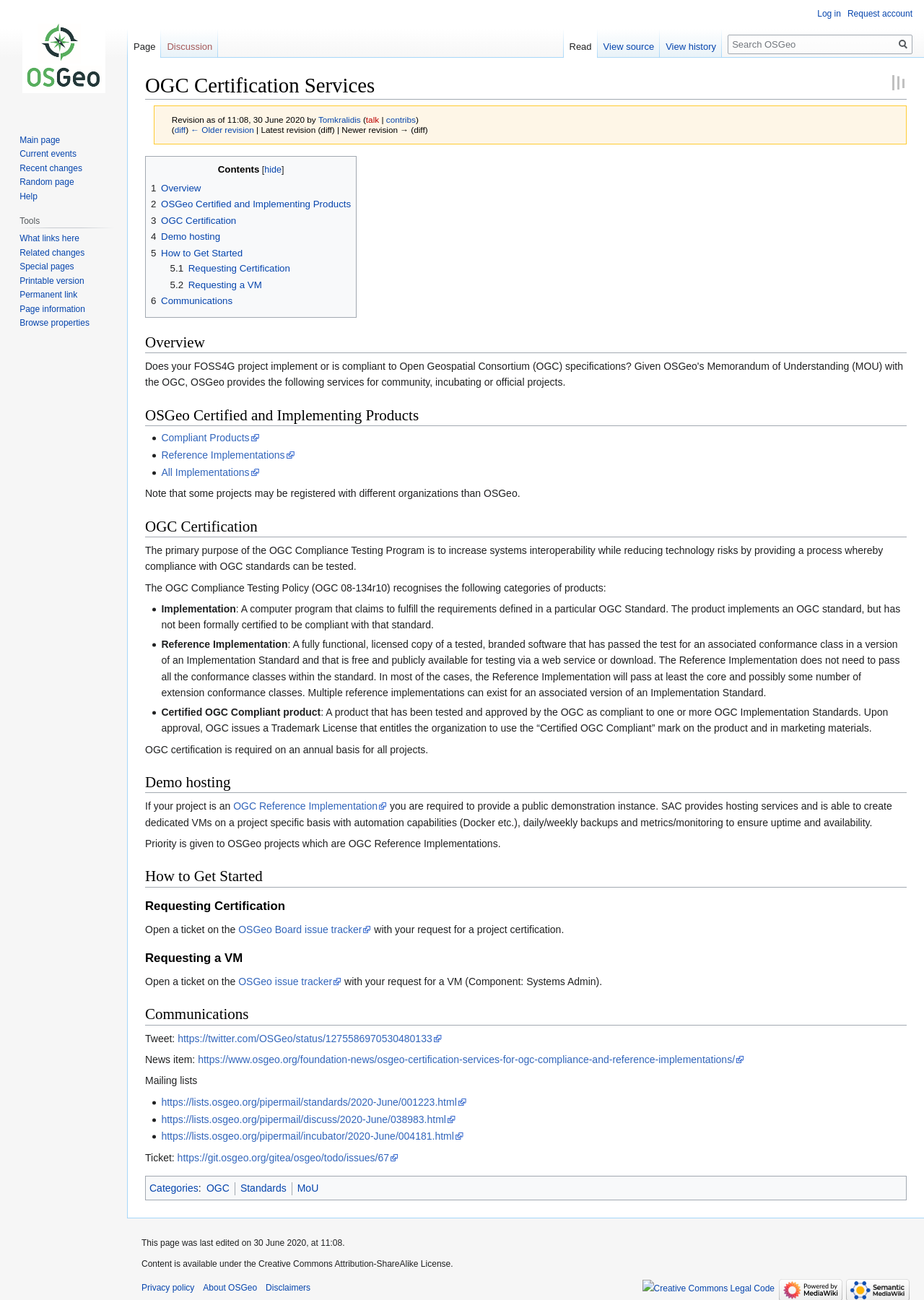Locate the bounding box coordinates of the segment that needs to be clicked to meet this instruction: "Request certification".

[0.184, 0.202, 0.314, 0.211]